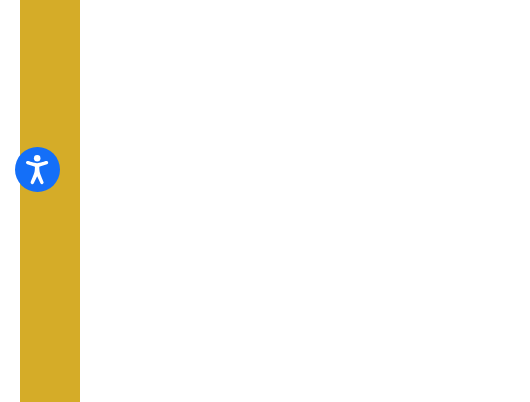Give a detailed account of the contents of the image.

The image features a stylish accessibility button, designed in a circular shape with a light blue background. At its center, there is a simplistic white icon depicting a person with arms extended, symbolizing inclusivity and accessibility. The vibrant contrast of the blue and white elements draws attention to the icon, emphasizing its importance as a tool for enhancing user experience on the website. Surrounding the button, the background is filled with a warm yellow shade, creating a welcoming atmosphere and highlighting the message of accessibility within the interface. This feature is integral to promoting easy navigation for all users, reinforcing the commitment to inclusivity.